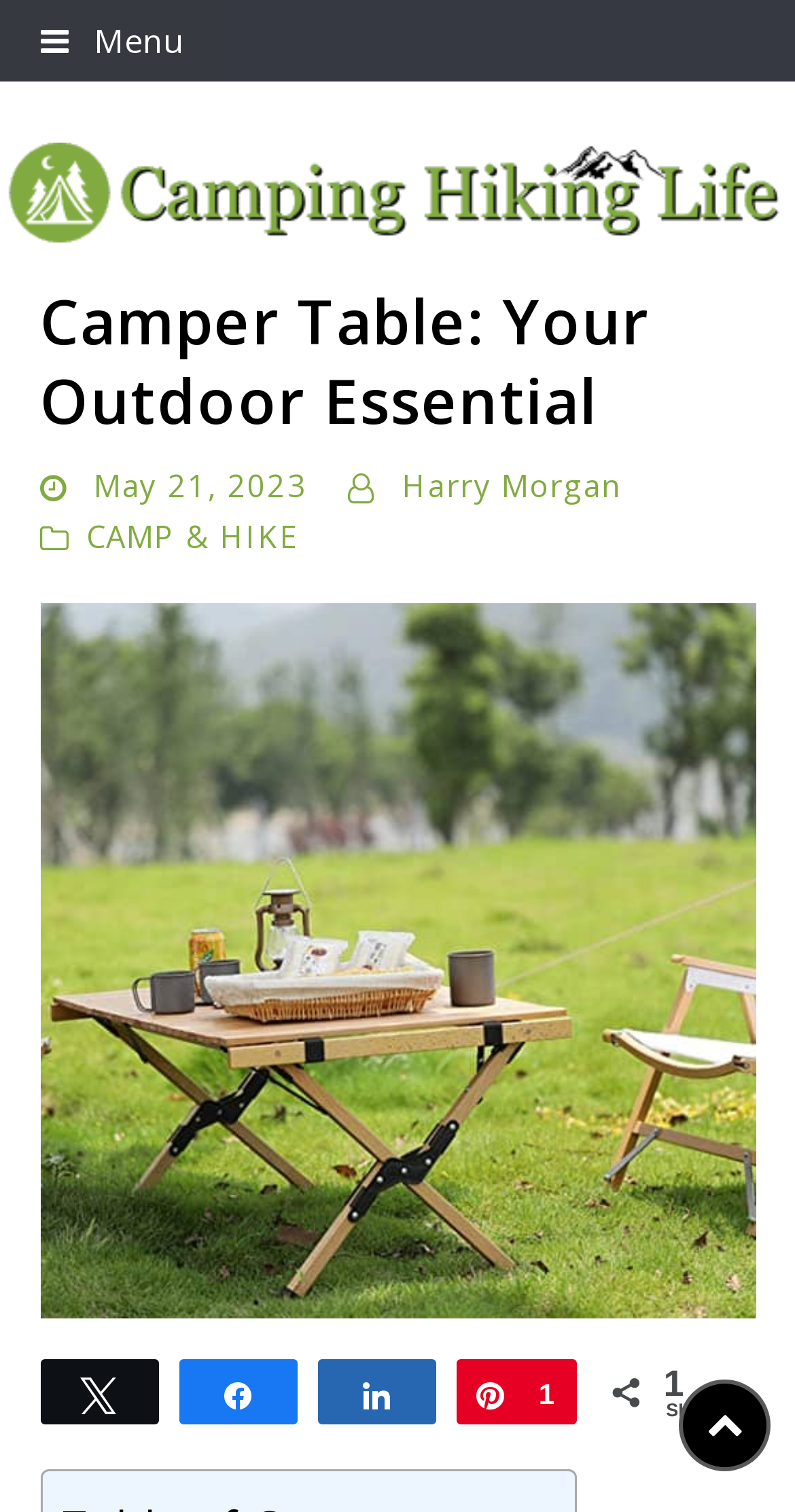Summarize the contents and layout of the webpage in detail.

The webpage is about camping and hiking essentials, specifically focusing on camper tables. At the top left corner, there is a menu button with a hamburger icon. Next to it, there is a link to "camping hiking life" with an accompanying image. Below this, there is a heading that reads "Camping Hiking Life" with a link to the same phrase.

The main content of the page is introduced by a static text that says "Embrace Adventure: Your Ultimate Guide to Camping and Hiking Essentials". This is followed by a header section that contains the title "Camper Table: Your Outdoor Essential", a timestamp indicating the publication date "May 21, 2023", and links to the author "Harry Morgan" and a category "CAMP & HIKE".

Below the header, there is a prominent link to "Camper Table: Your Outdoor Essential" with an accompanying image. This link is likely the main topic of the page. At the bottom of the page, there are social media sharing links, including Twitter, Facebook, and Pinterest, as well as a button with a plus icon. The page also has a "SHARES" label at the very bottom right corner.